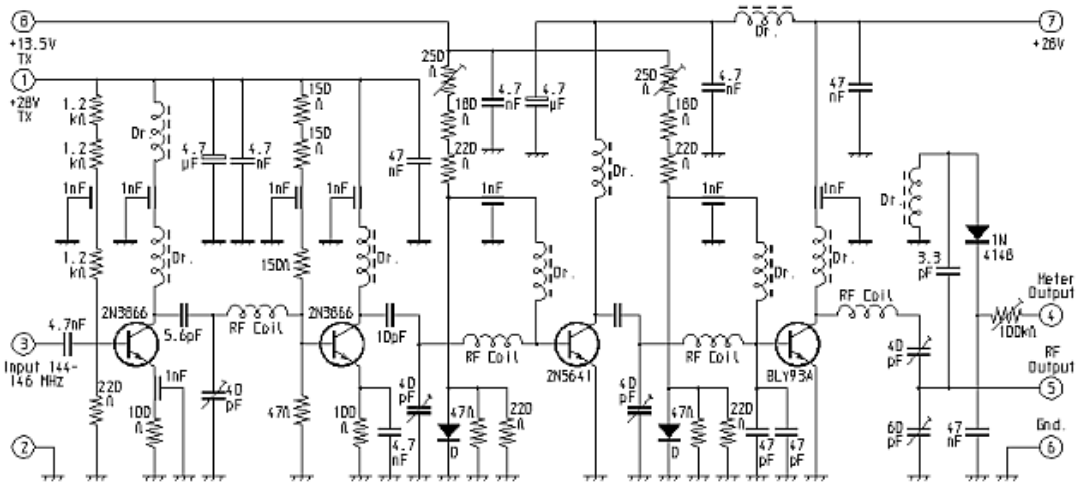Using the information in the image, could you please answer the following question in detail:
What type of transmission modes does the amplifier support?

The circuit diagram includes elements such as filters and diodes, which are crucial for ensuring acceptable signal quality and performance in both AM and SSB transmission modes.